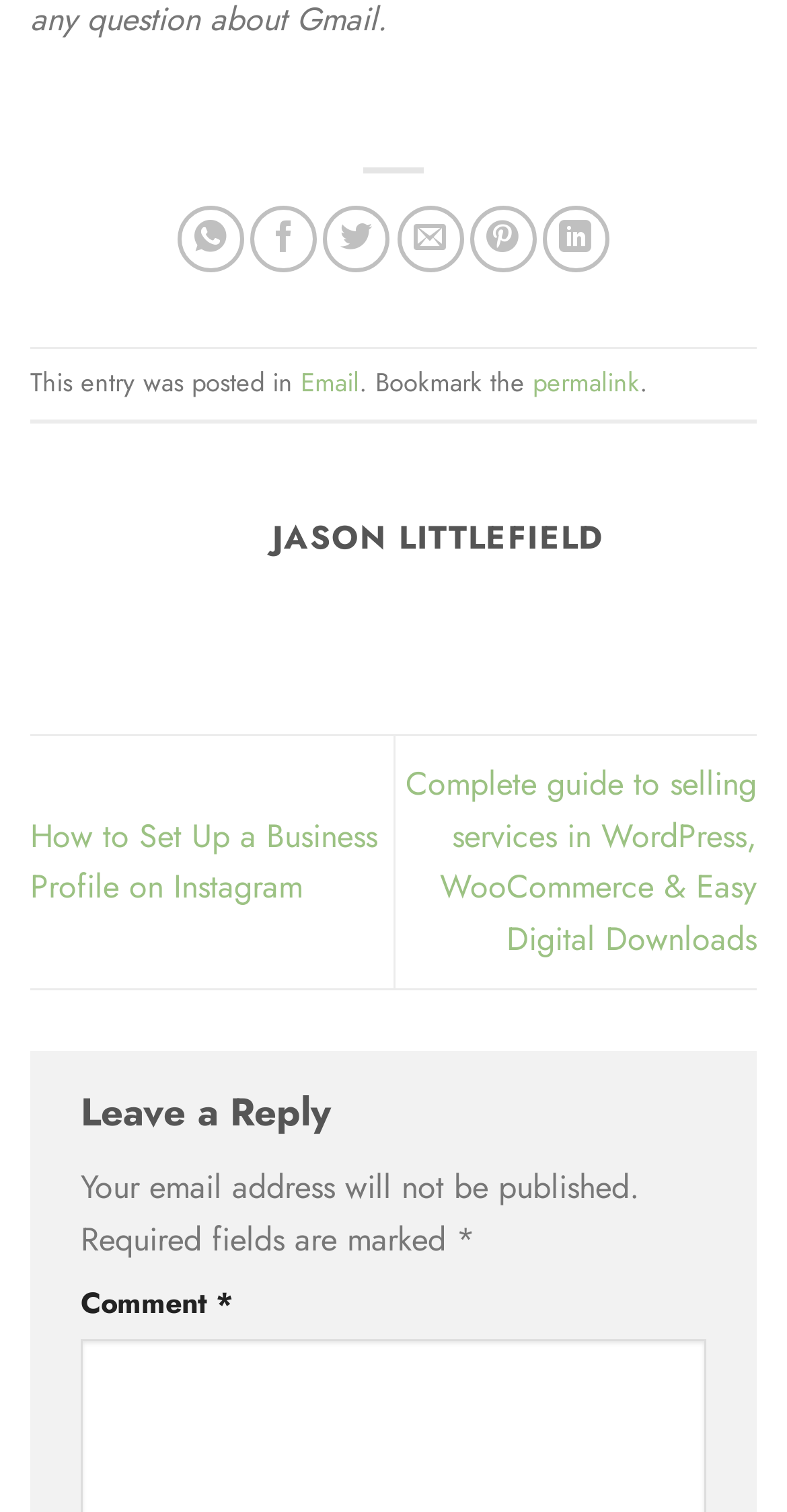Answer in one word or a short phrase: 
How many social media sharing options are available?

6